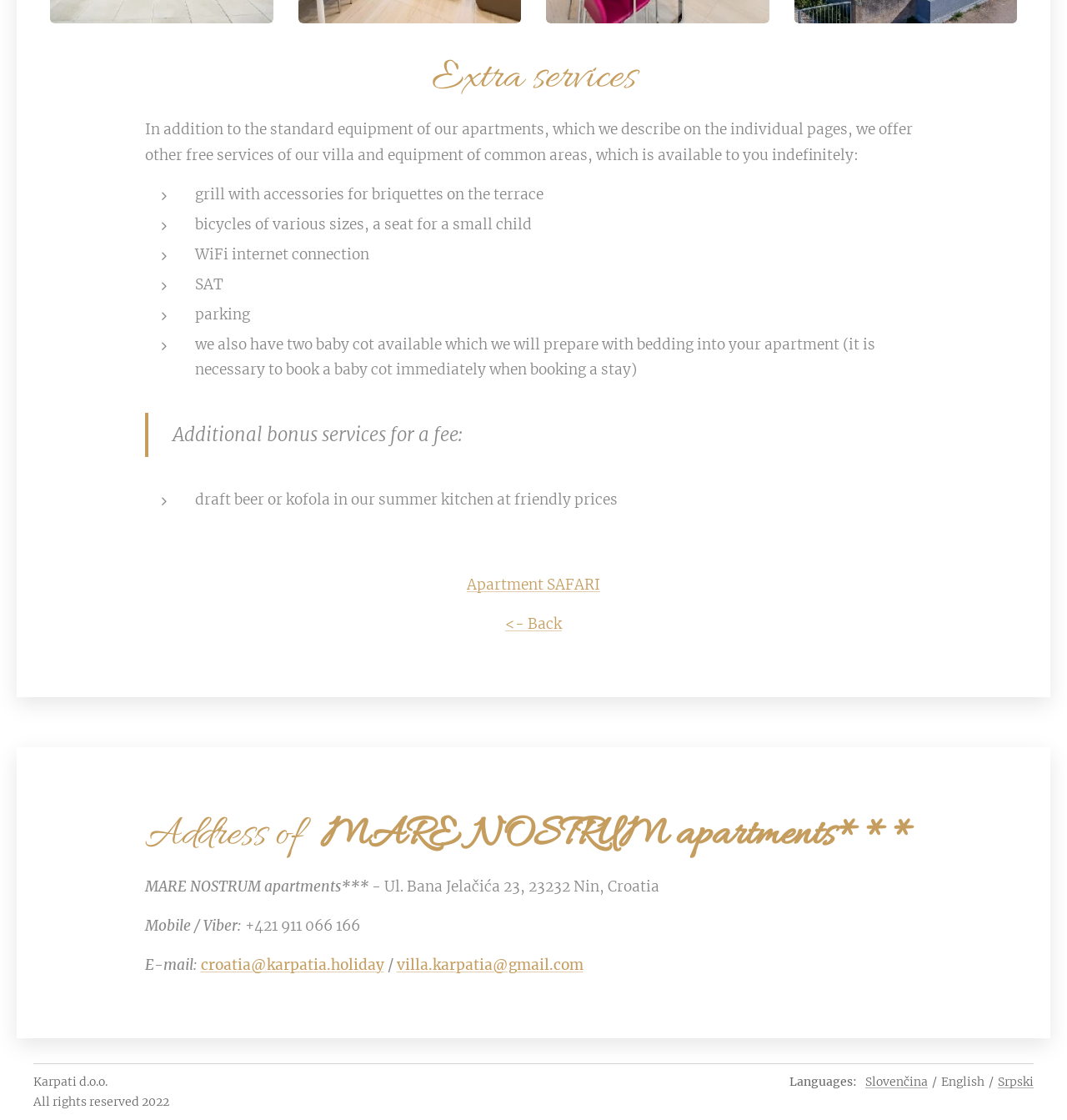How many languages are available on the website?
Please provide a full and detailed response to the question.

Based on the webpage, three languages are available, which are Slovenčina, English, and Srpski, and these options are provided at the bottom of the webpage.